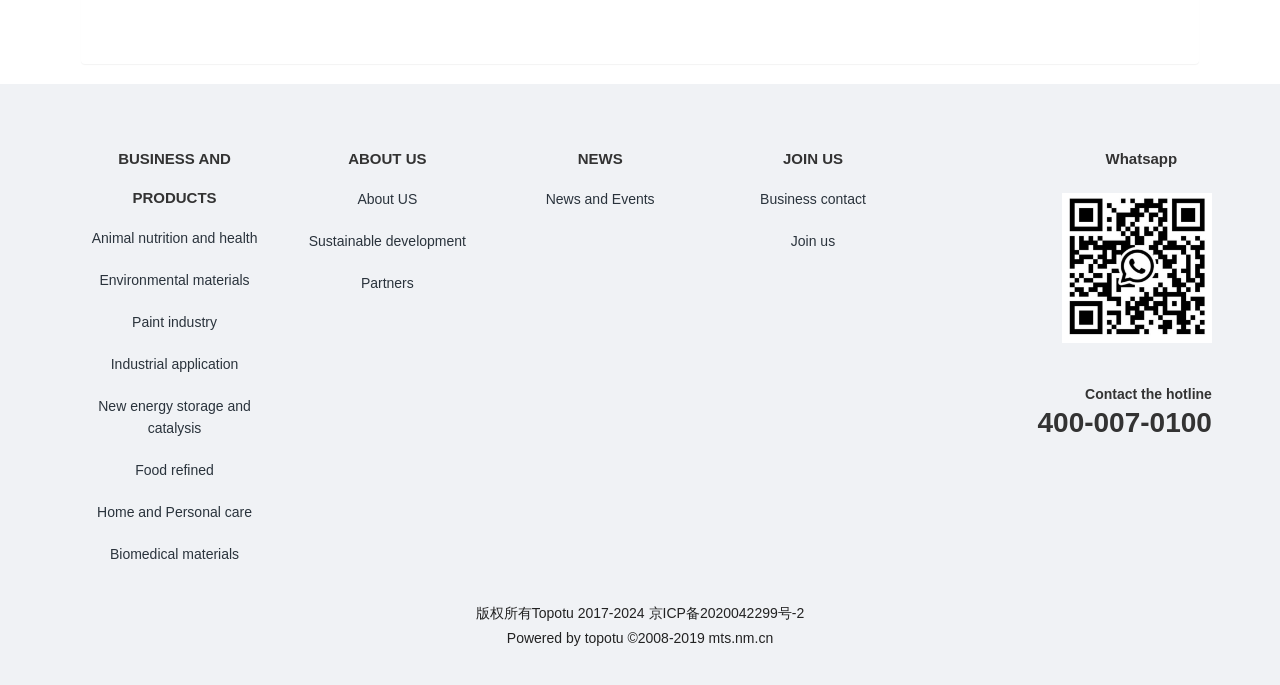What is the copyright information of the website?
Using the image, respond with a single word or phrase.

版权所有Topotu 2017-2024 京ICP备2020042299号-2